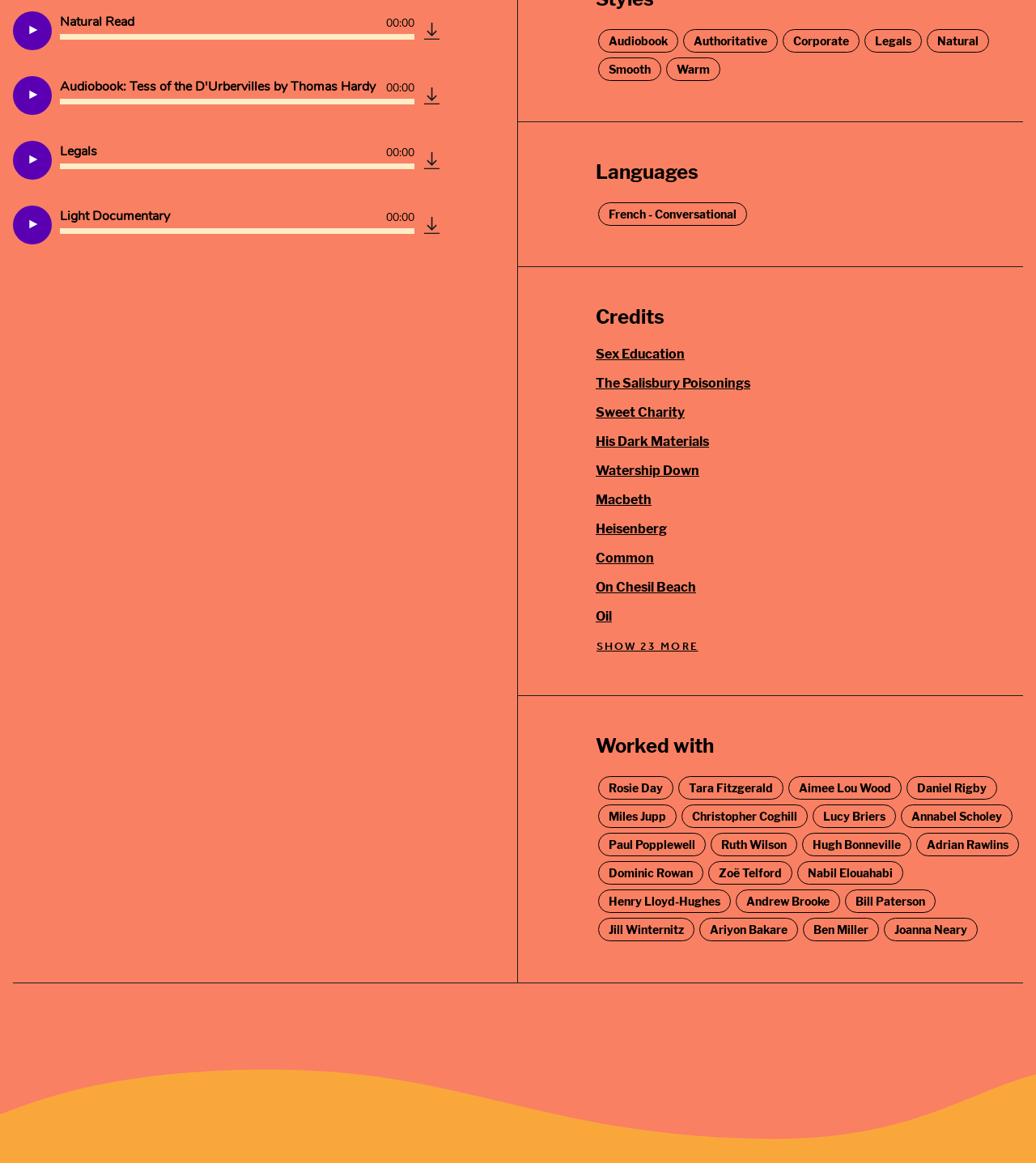Find and specify the bounding box coordinates that correspond to the clickable region for the instruction: "Click the 'Rosie Day' link".

[0.577, 0.667, 0.65, 0.688]